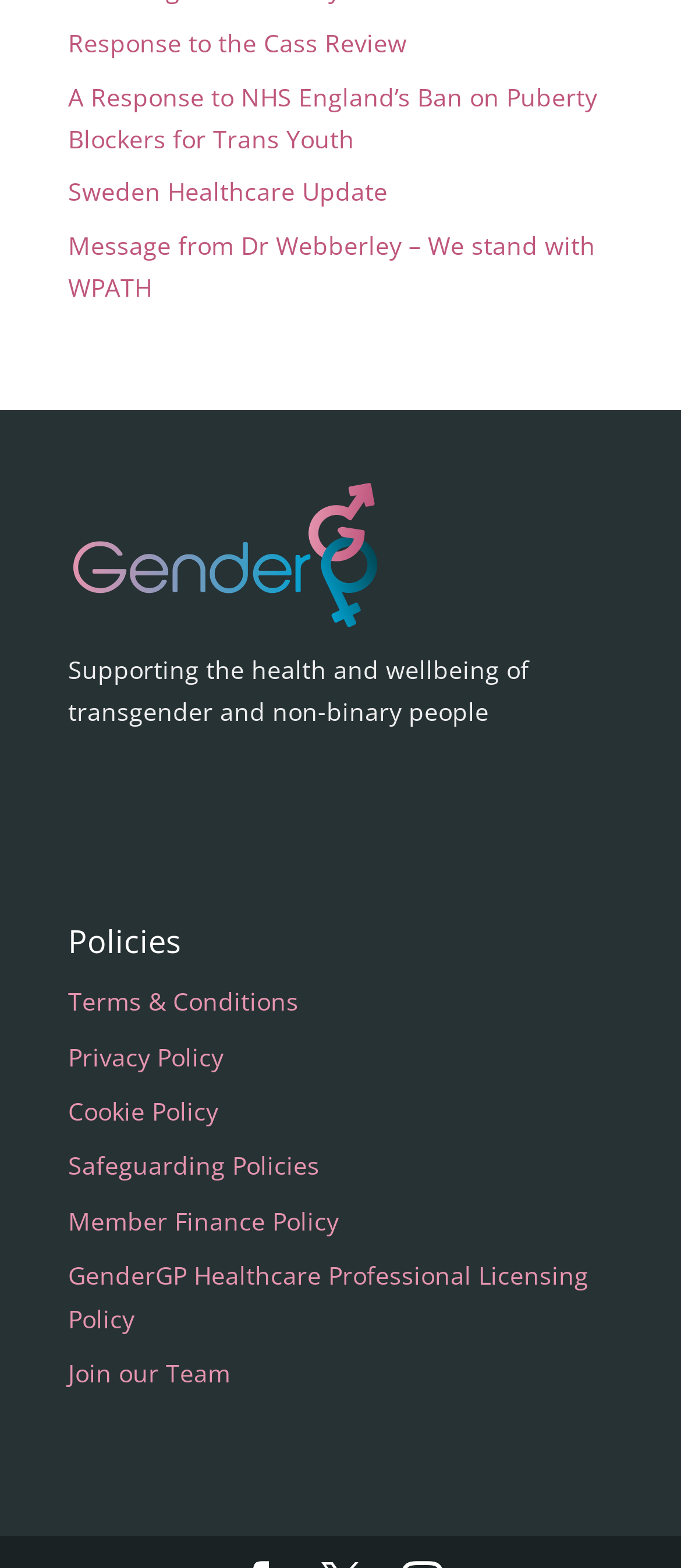What is the purpose of the webpage?
Please use the visual content to give a single word or phrase answer.

Supporting transgender and non-binary people